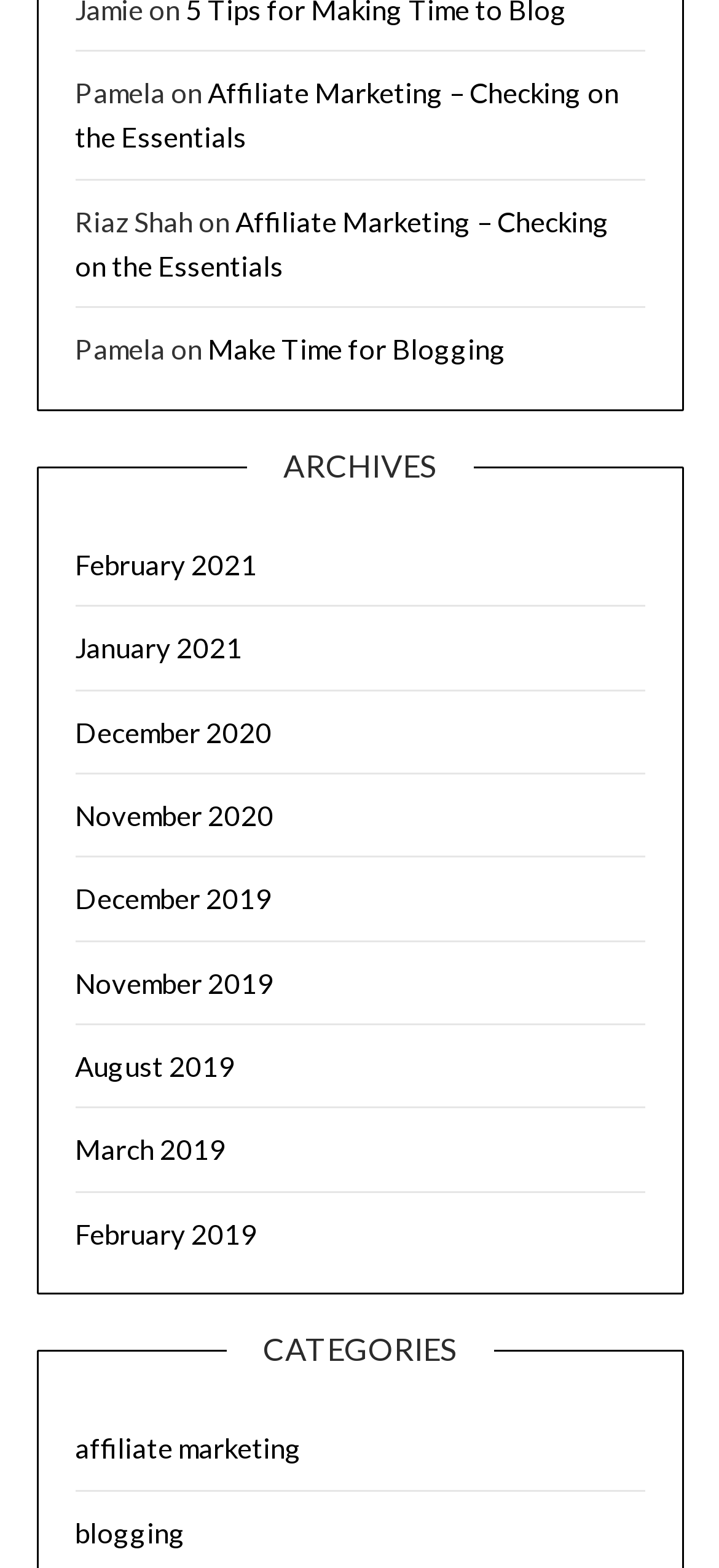How many categories are listed on the webpage?
Utilize the information in the image to give a detailed answer to the question.

Under the 'CATEGORIES' heading, there are two link elements with the texts 'affiliate marketing' and 'blogging', which are likely the categories listed on the webpage.